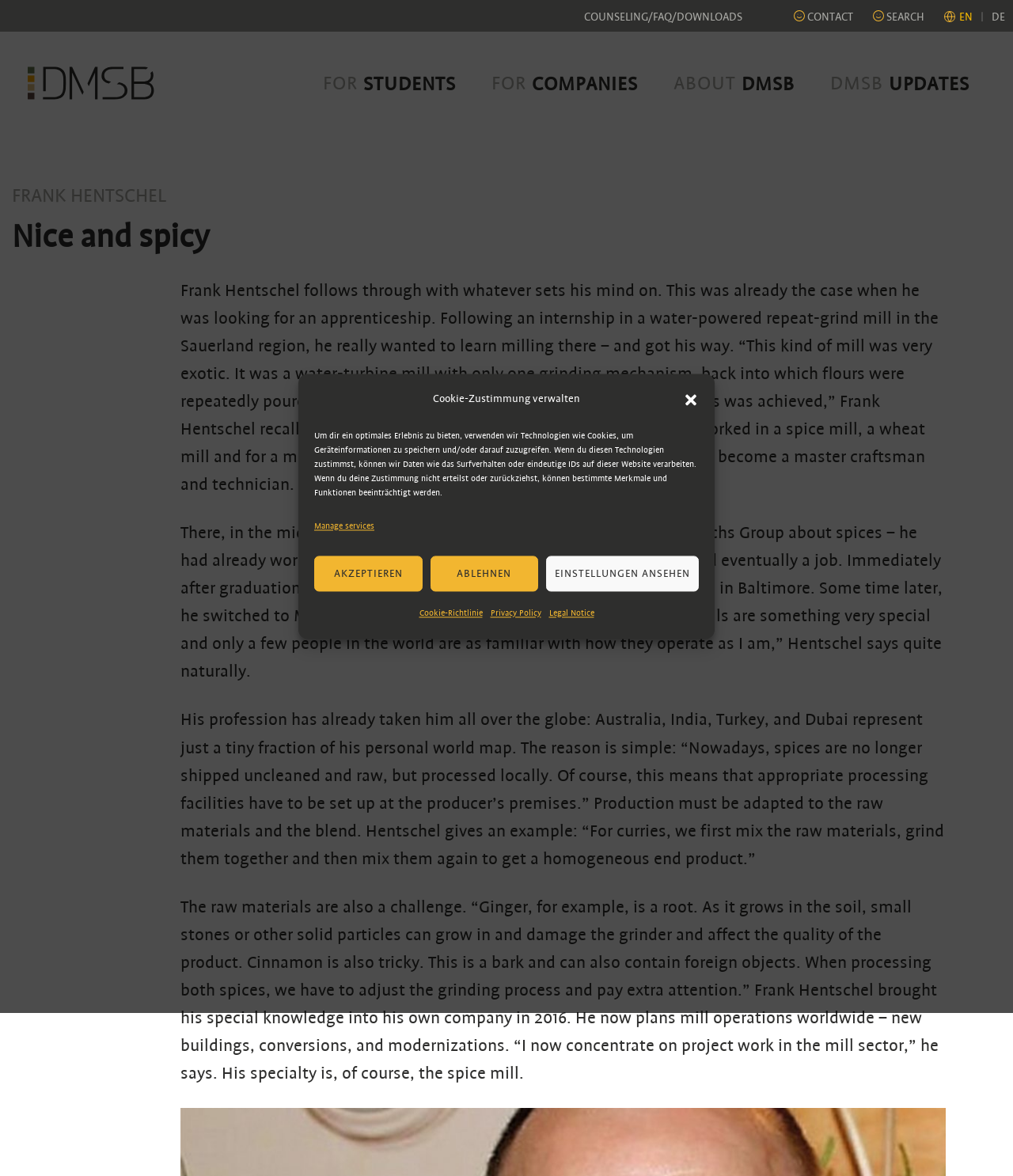What is the language of the webpage?
Provide a concise answer using a single word or phrase based on the image.

German and English